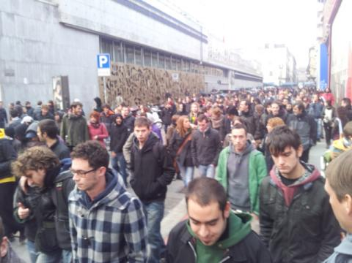What is the age group of the participants?
Look at the webpage screenshot and answer the question with a detailed explanation.

The caption describes the participants as a 'diverse group of young people', implying that the age group of the participants is likely to be students or young adults.